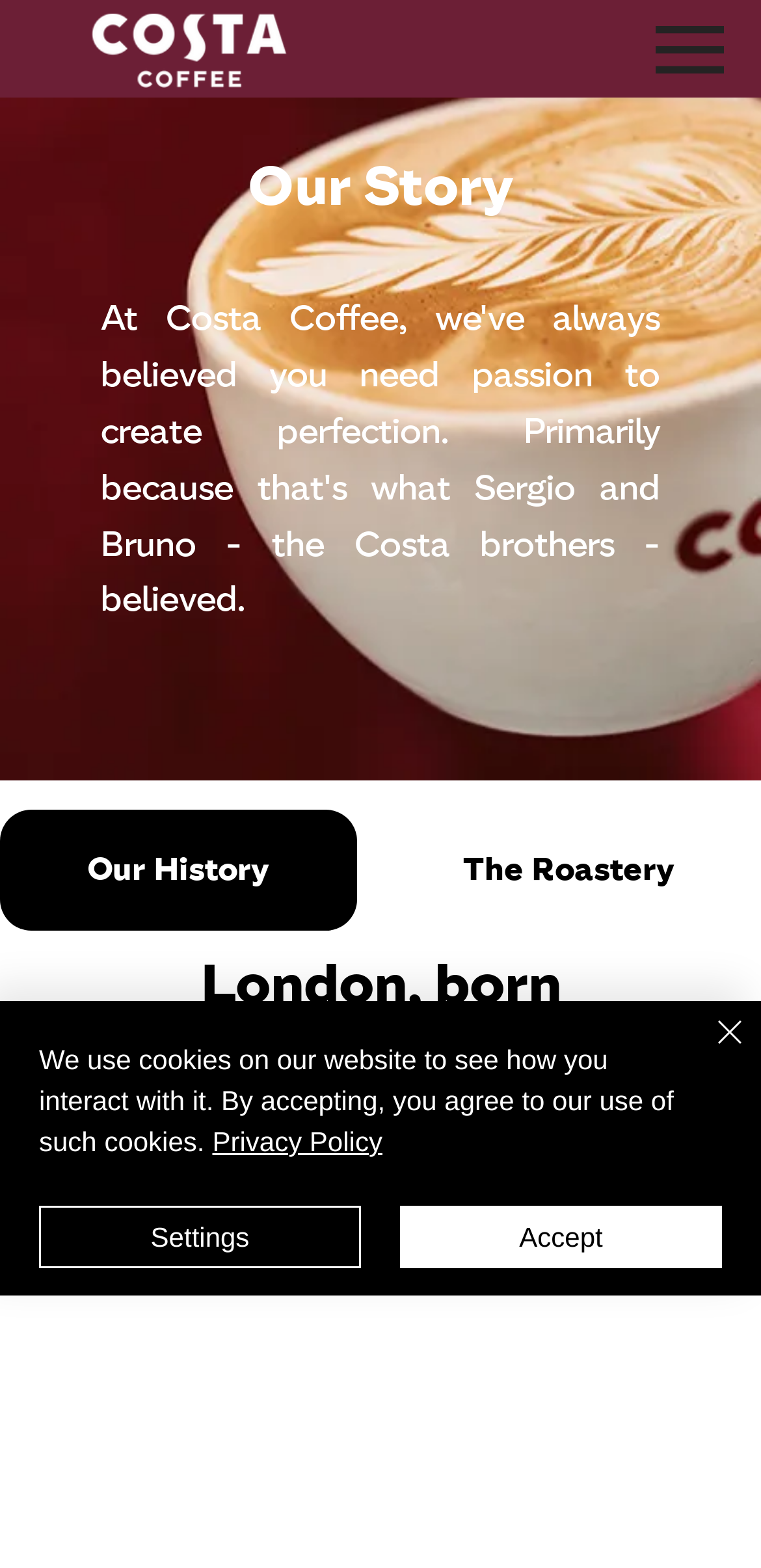Write an extensive caption that covers every aspect of the webpage.

The webpage is about Costa Coffee Malaysia, with a prominent link at the top left corner. On the top right corner, there is a button. Below the top section, there is a heading titled "Our Story". Underneath, there is a horizontal tab list with two tabs, "Our History" and "The Roastery". 

The main content area is divided into two sections. On the left side, there is a heading that reads "London, born and blended since 1971". On the right side, there is an alert box that informs users about the website's use of cookies. The alert box contains a link to the "Privacy Policy" and two buttons, "Accept" and "Settings", which are positioned side by side. 

At the top right corner of the alert box, there is a "Close" button accompanied by a small "Close" icon. The webpage has a cozy and inviting tone, suggesting a comfortable atmosphere at Costa Coffee Malaysia stores.